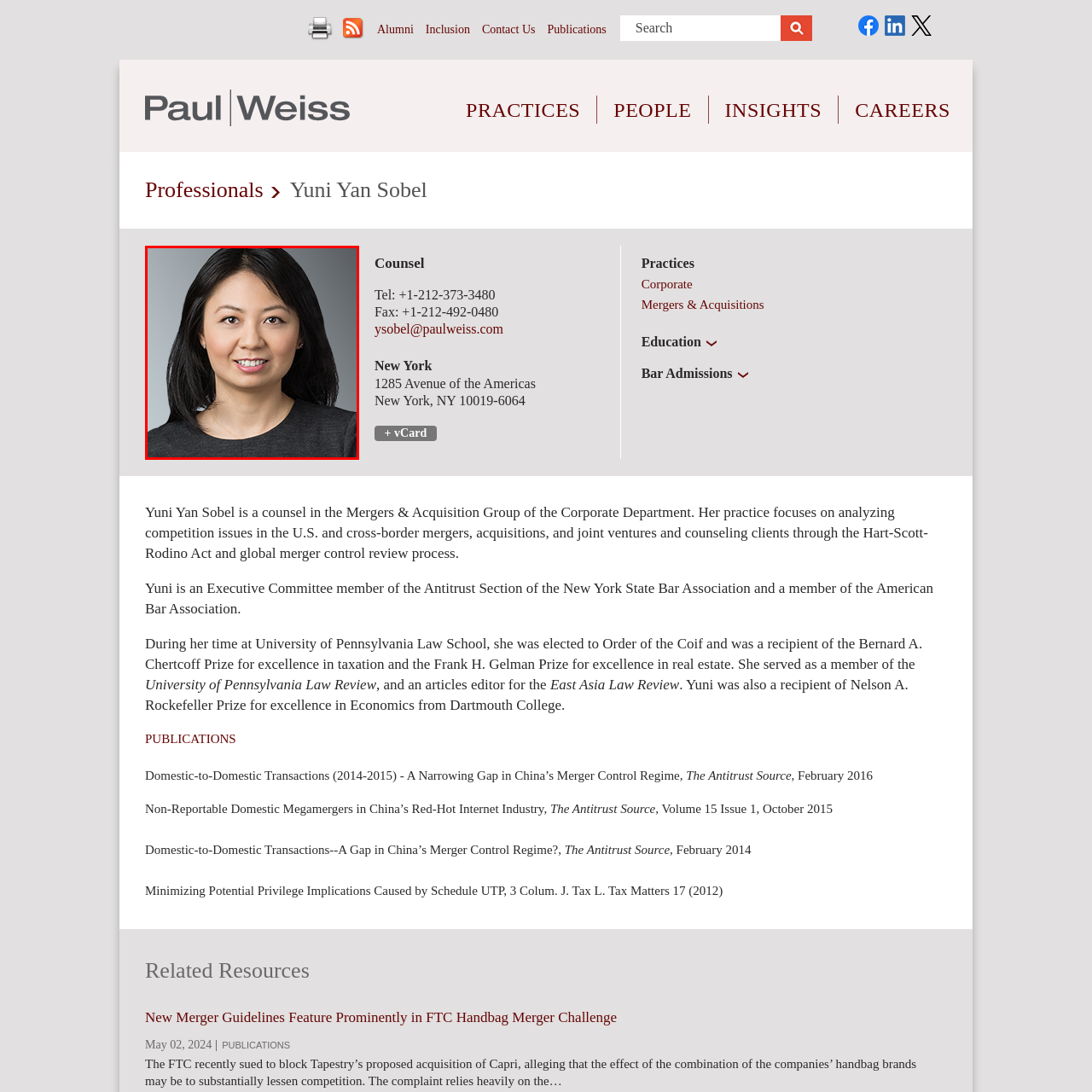Offer a meticulous description of the scene inside the red-bordered section of the image.

This image features Yuni Yan Sobel, a Counsel at Paul, Weiss, known for her expertise in the Mergers & Acquisitions Group of the Corporate Department. She specializes in competition issues related to U.S. and cross-border mergers, acquisitions, and joint ventures, and advises clients on compliance with the Hart-Scott-Rodino Act and global merger control processes. The photograph showcases her professional demeanor, with a focus on her engaging expression, making her approachable for clients and colleagues alike. The background is a subtle gradient, enhancing the professional quality of the image, perfect for highlighting her role in a prestigious legal firm based in New York.